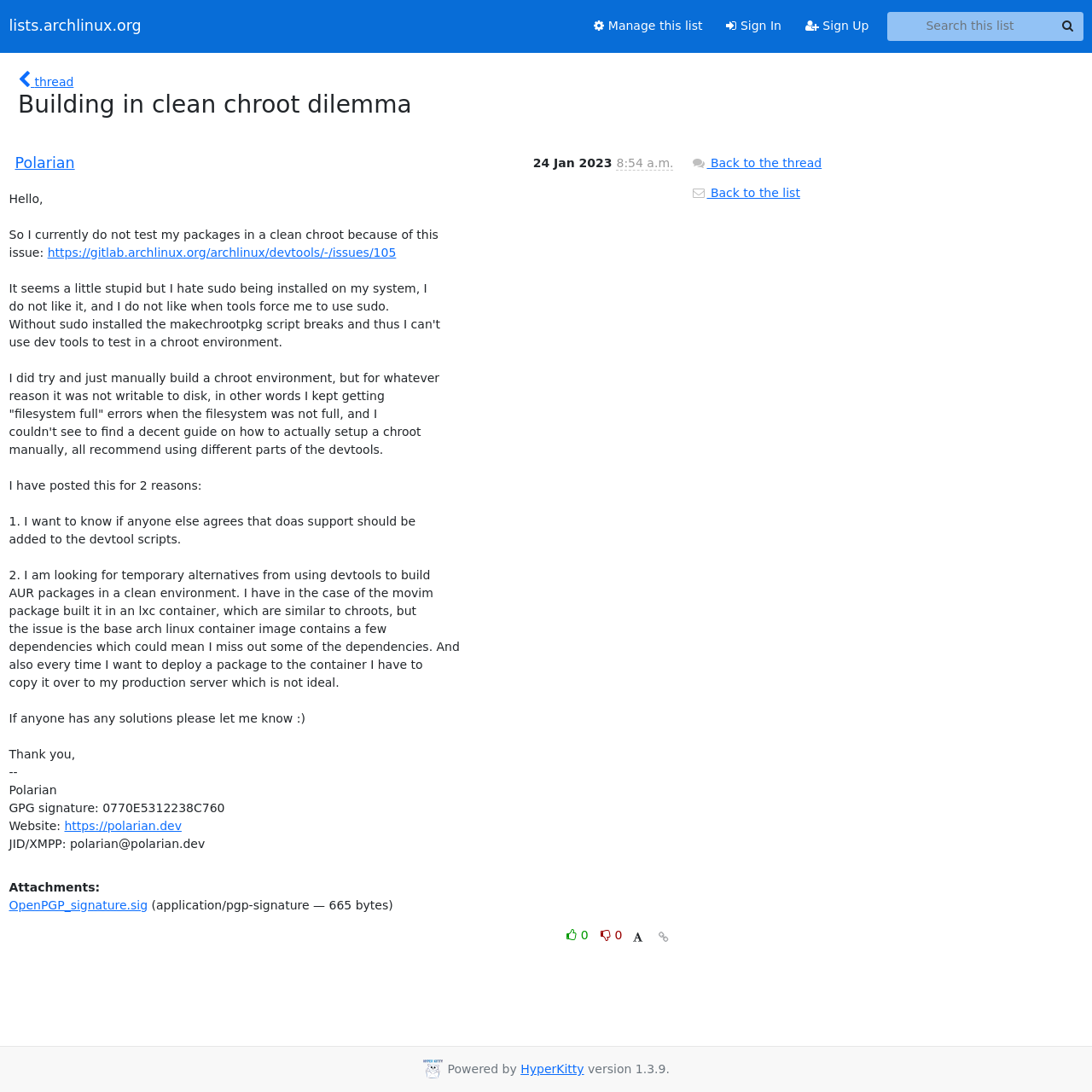Who is the author of the post?
Refer to the image and answer the question using a single word or phrase.

Polarian